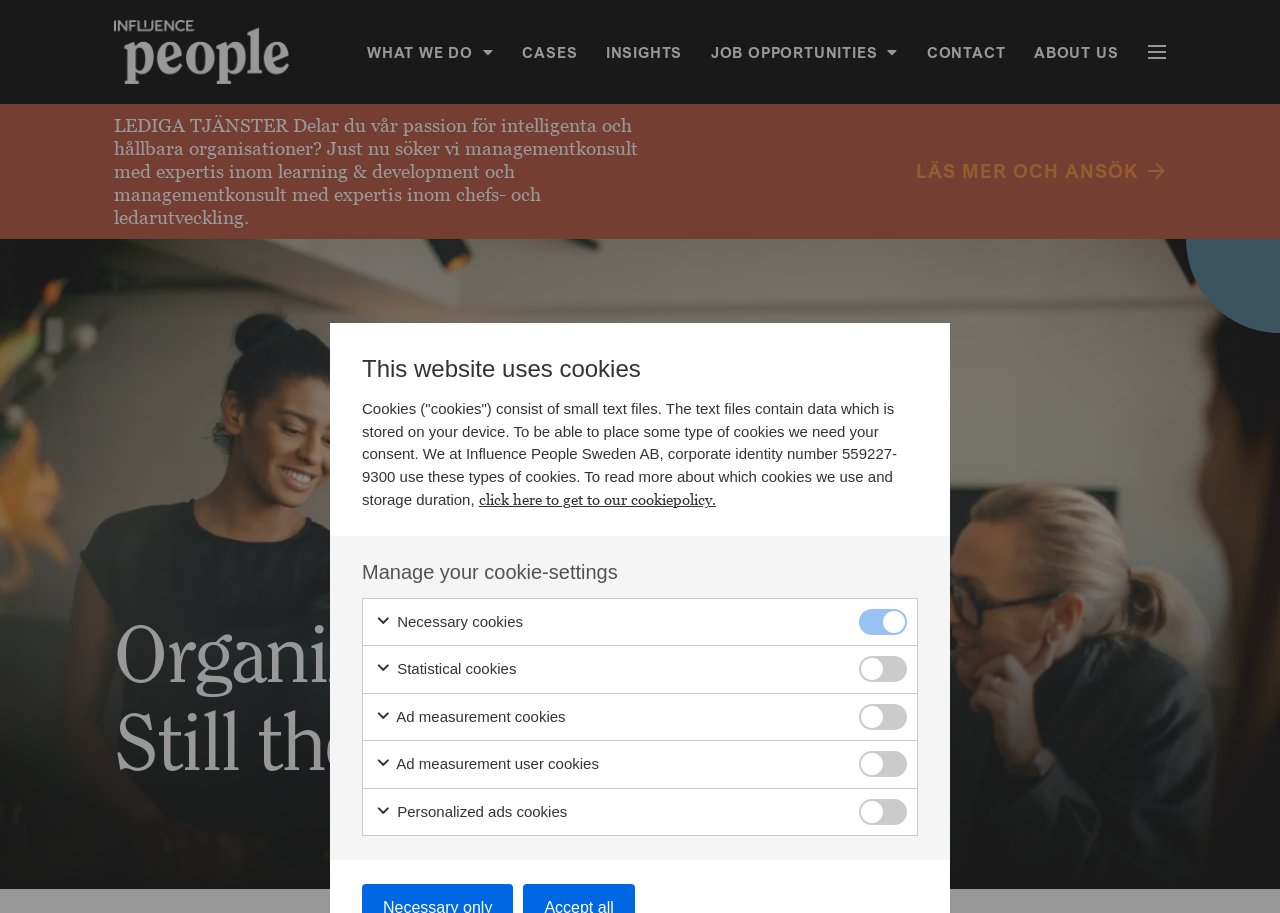Respond with a single word or phrase for the following question: 
What is the job opportunity mentioned on the webpage?

Management consultant